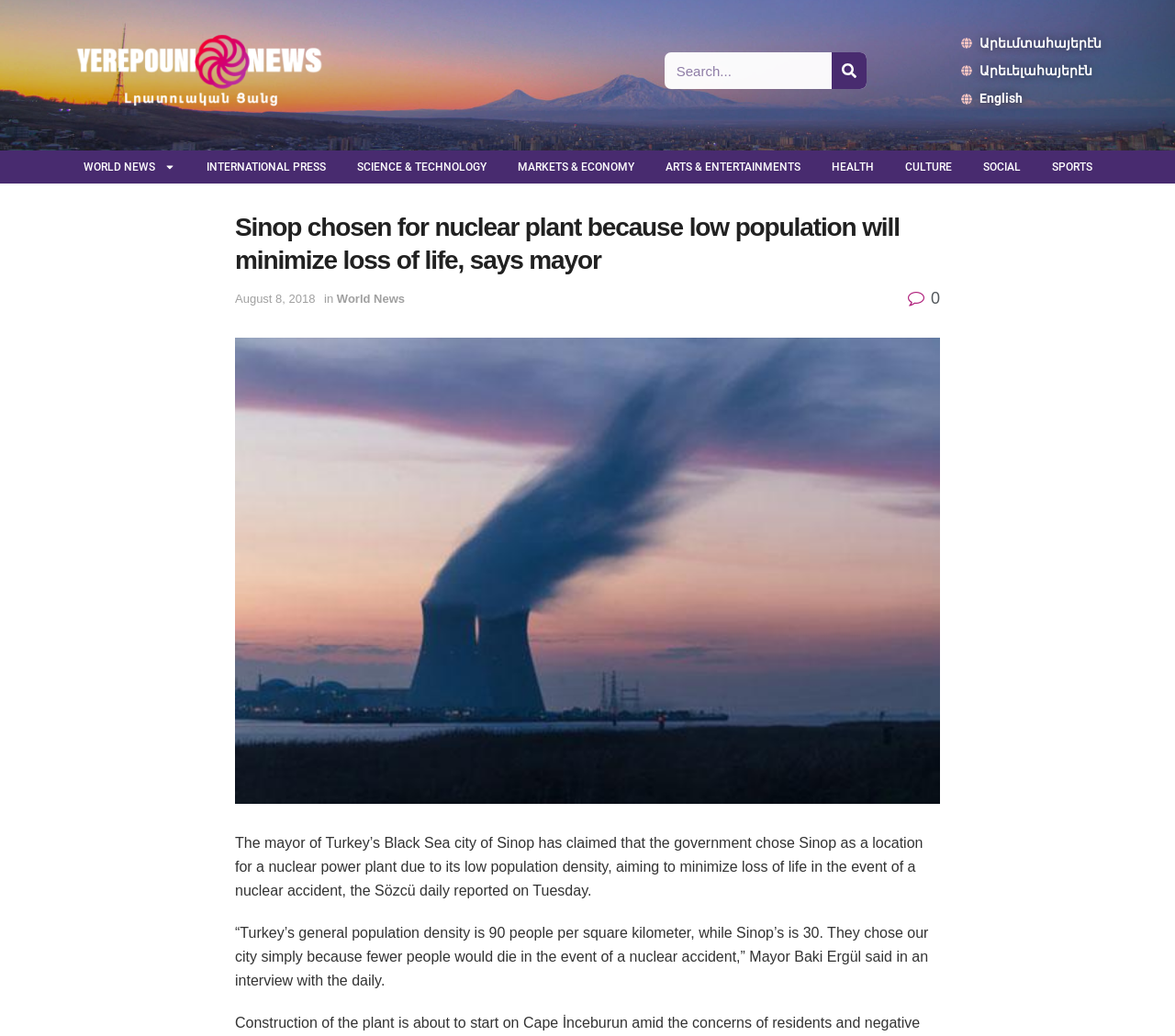What is the category of this news article?
Please respond to the question with a detailed and thorough explanation.

I found this answer by looking at the links on the webpage, which include a link to 'World News', indicating that this article belongs to that category.